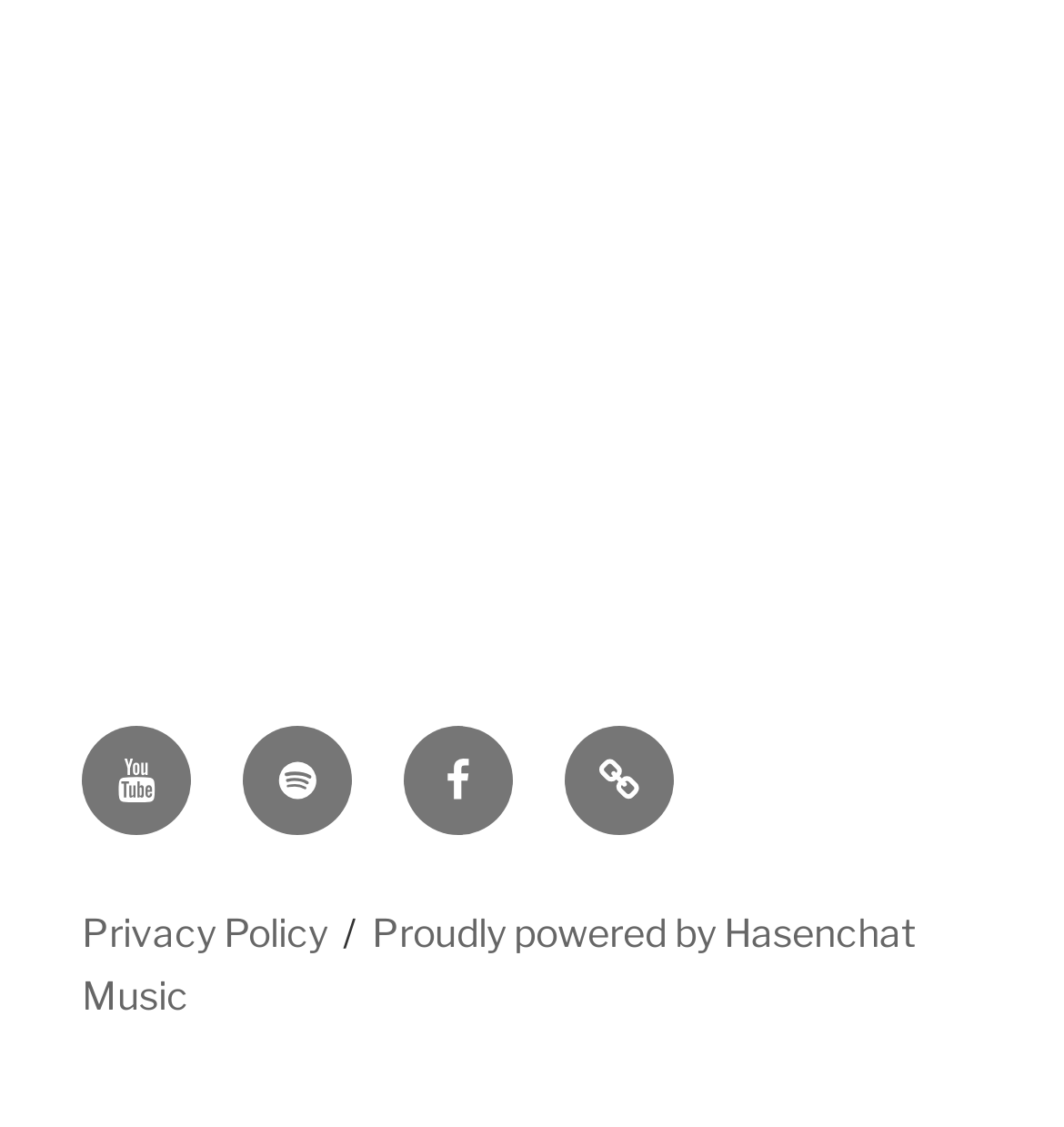Predict the bounding box of the UI element based on this description: "Proudly powered by Hasenchat Music".

[0.077, 0.805, 0.86, 0.903]